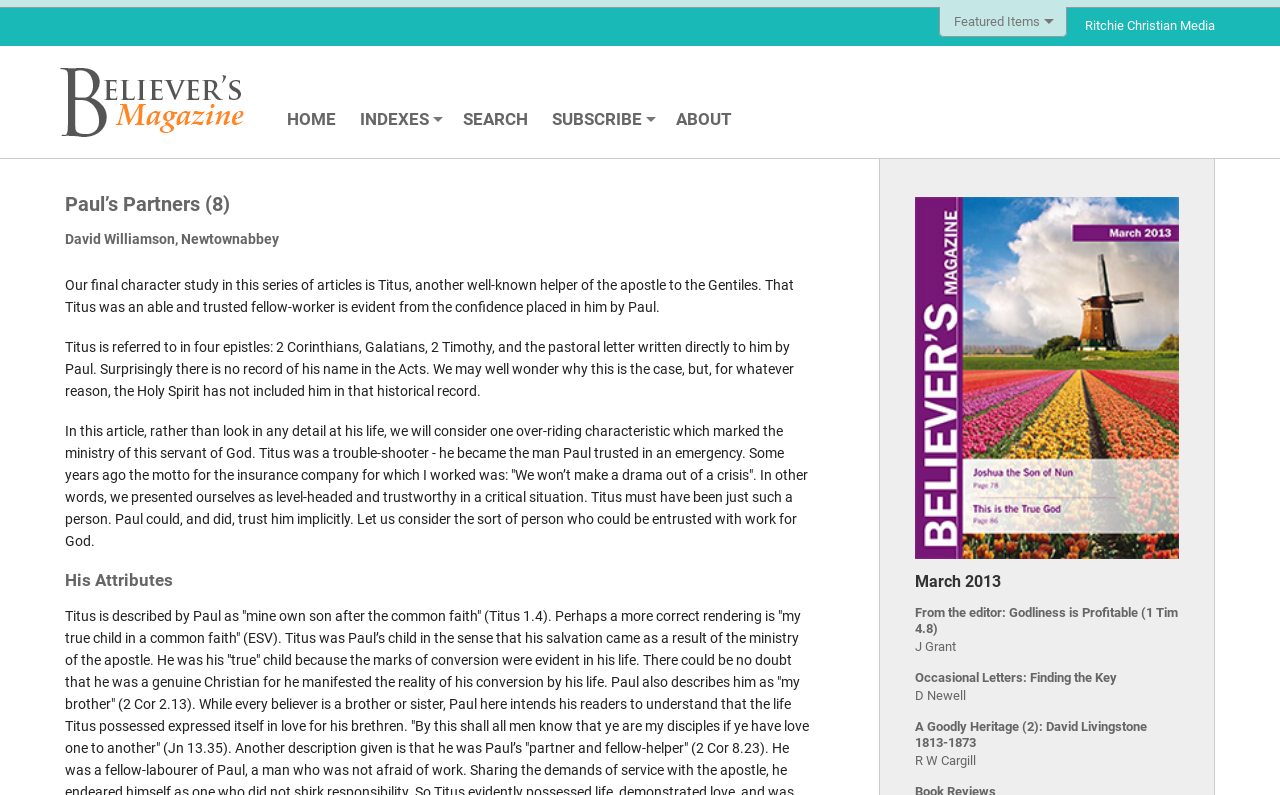Who wrote the article about Titus?
Please respond to the question with a detailed and well-explained answer.

The author of the article about Titus can be found in the static text element below the title, which reads 'David Williamson, Newtownabbey'.